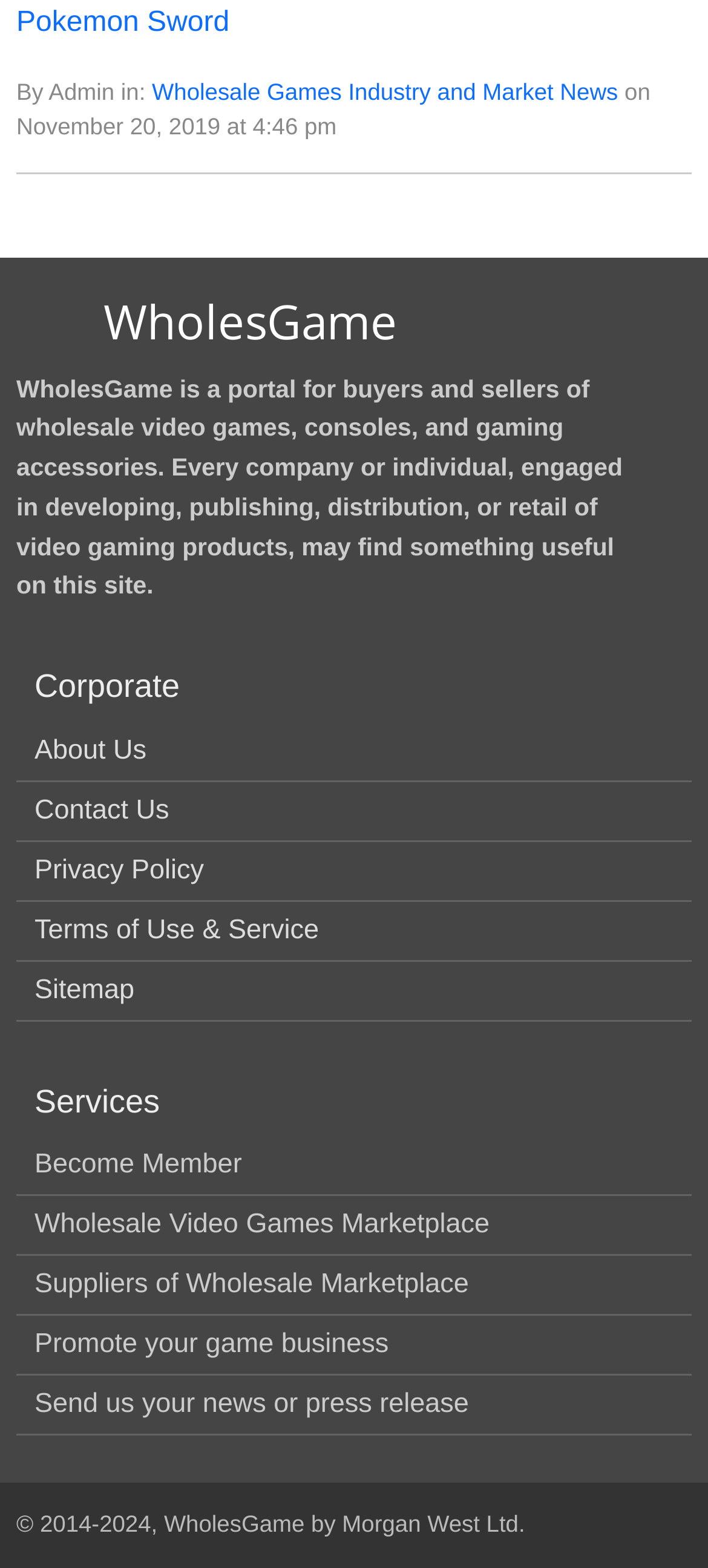Extract the bounding box for the UI element that matches this description: "Suppliers of Wholesale Marketplace".

[0.049, 0.809, 0.662, 0.829]